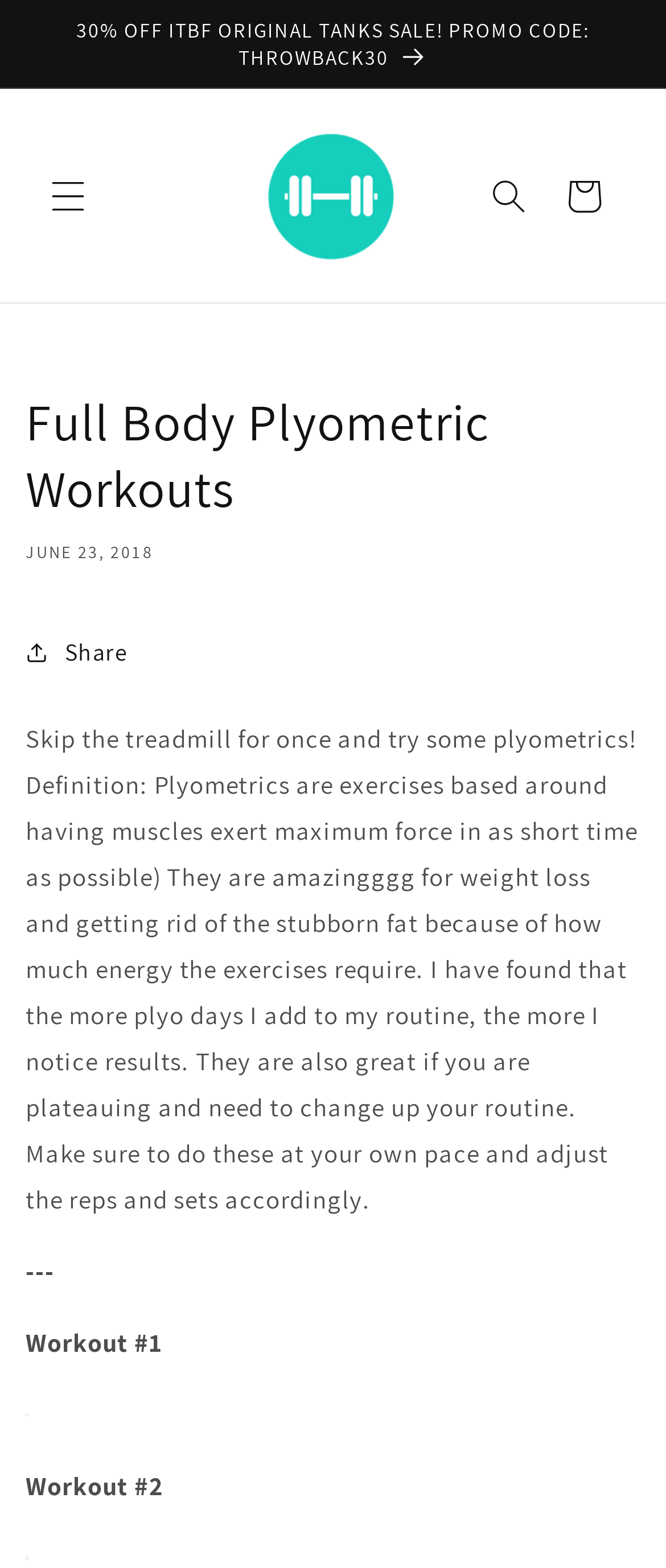Identify the bounding box for the element characterized by the following description: "parent_node: Cart".

[0.363, 0.068, 0.632, 0.182]